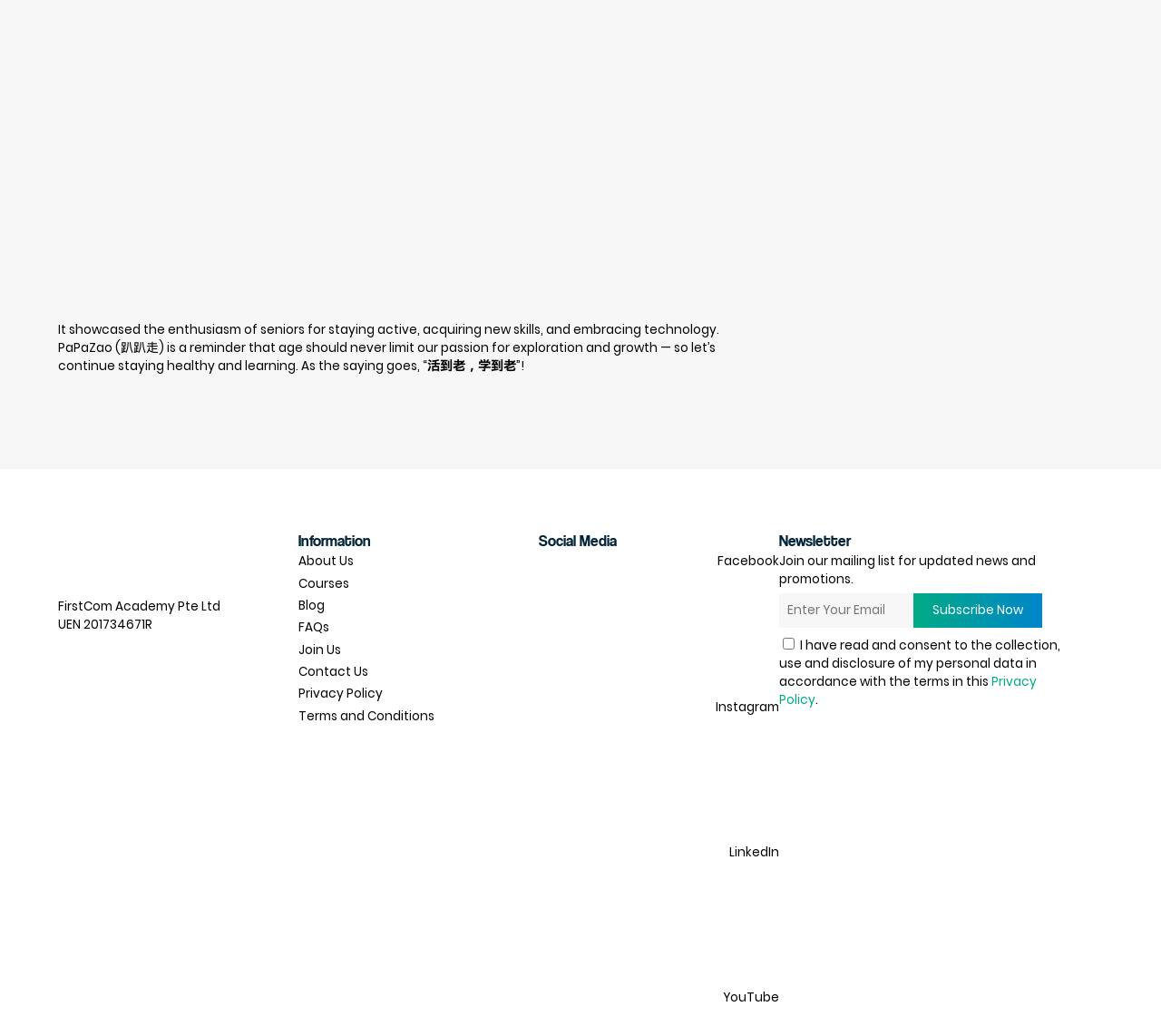Please specify the bounding box coordinates in the format (top-left x, top-left y, bottom-right x, bottom-right y), with all values as floating point numbers between 0 and 1. Identify the bounding box of the UI element described by: Terms and Conditions

[0.257, 0.683, 0.374, 0.699]